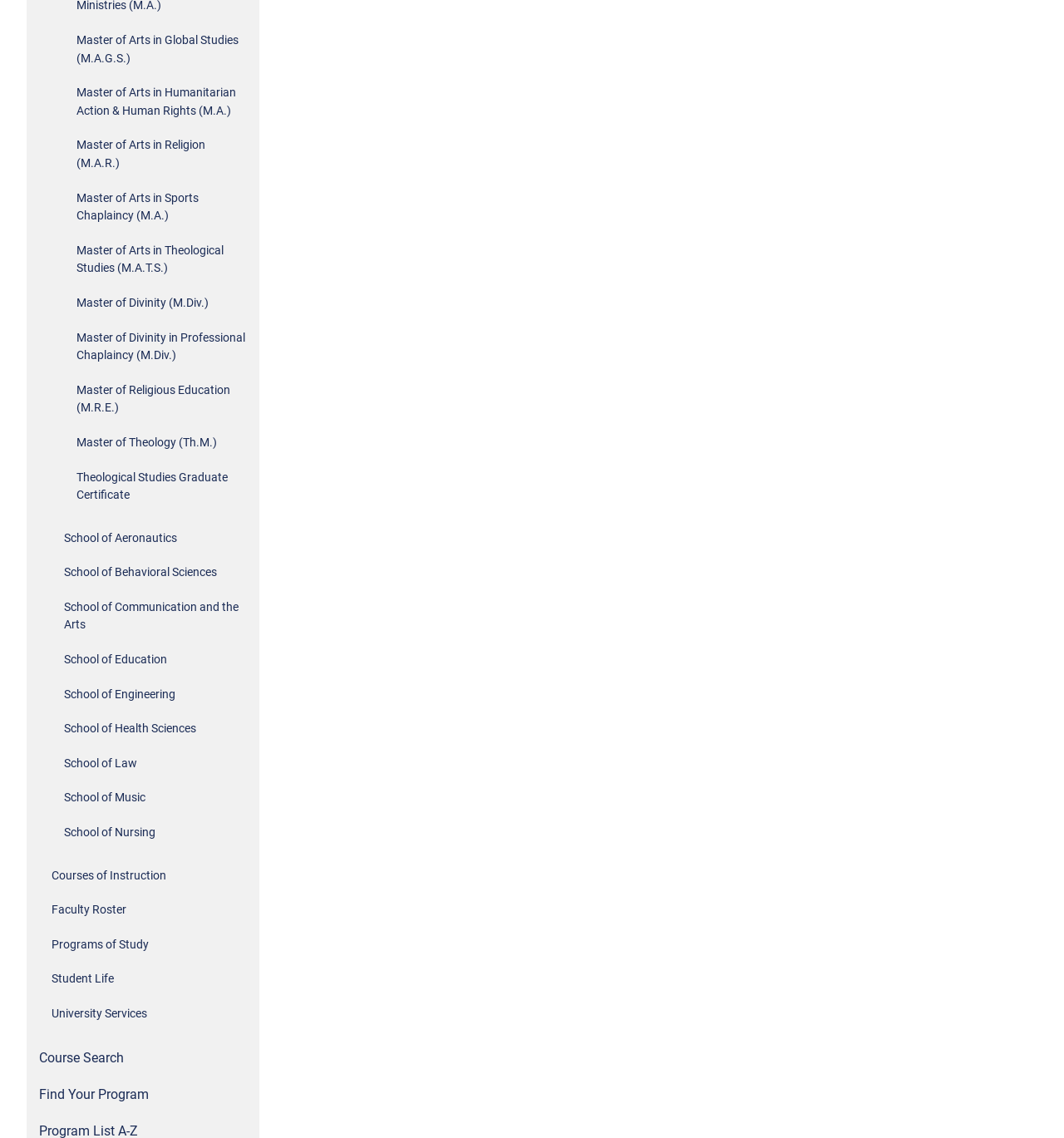How many schools are listed on the webpage?
Offer a detailed and exhaustive answer to the question.

I counted the number of link elements with text starting with 'School of' and found 10 such elements, indicating that there are 10 schools listed on the webpage.